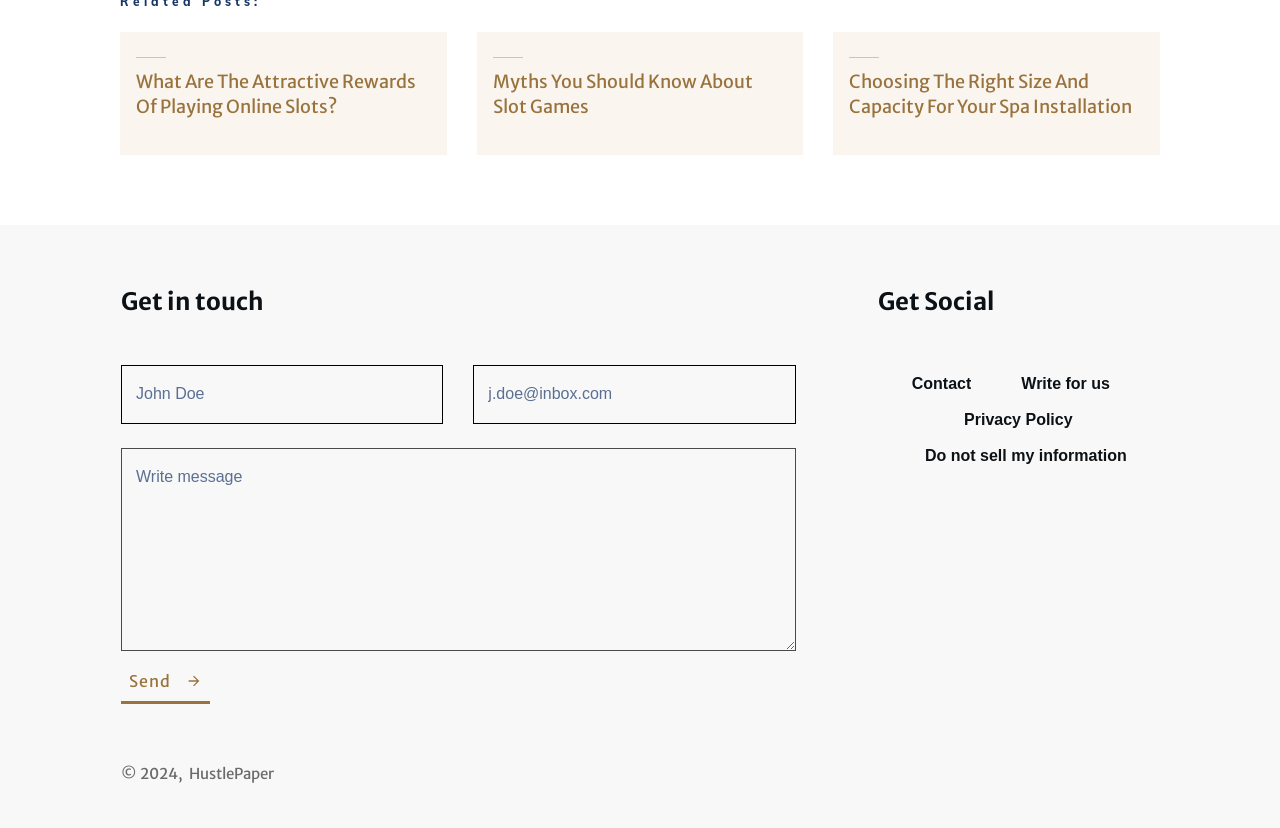Using the provided description: "Send", find the bounding box coordinates of the corresponding UI element. The output should be four float numbers between 0 and 1, in the format [left, top, right, bottom].

[0.095, 0.794, 0.164, 0.85]